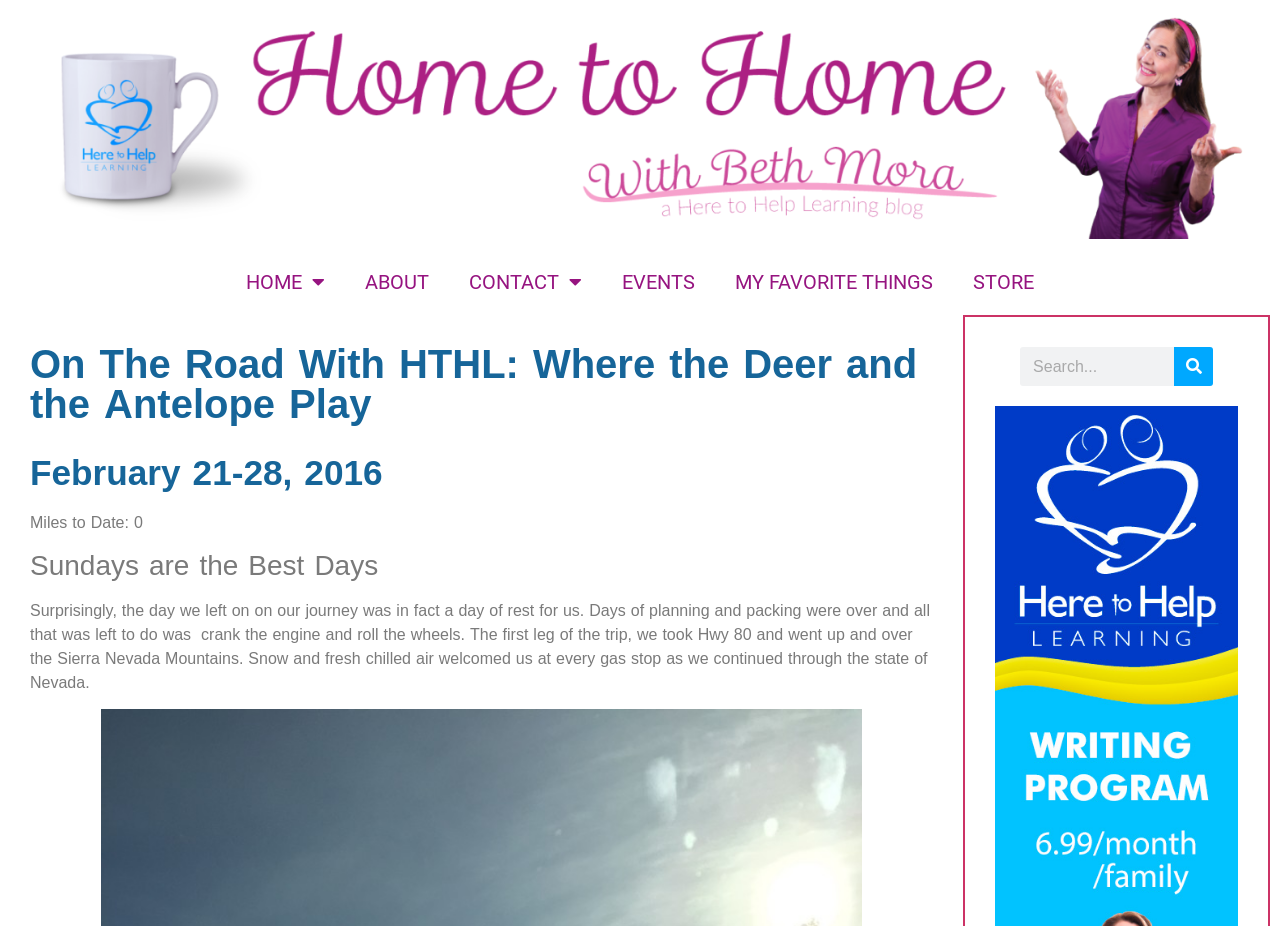What is the author's current location?
Please answer the question with a single word or phrase, referencing the image.

Nevada